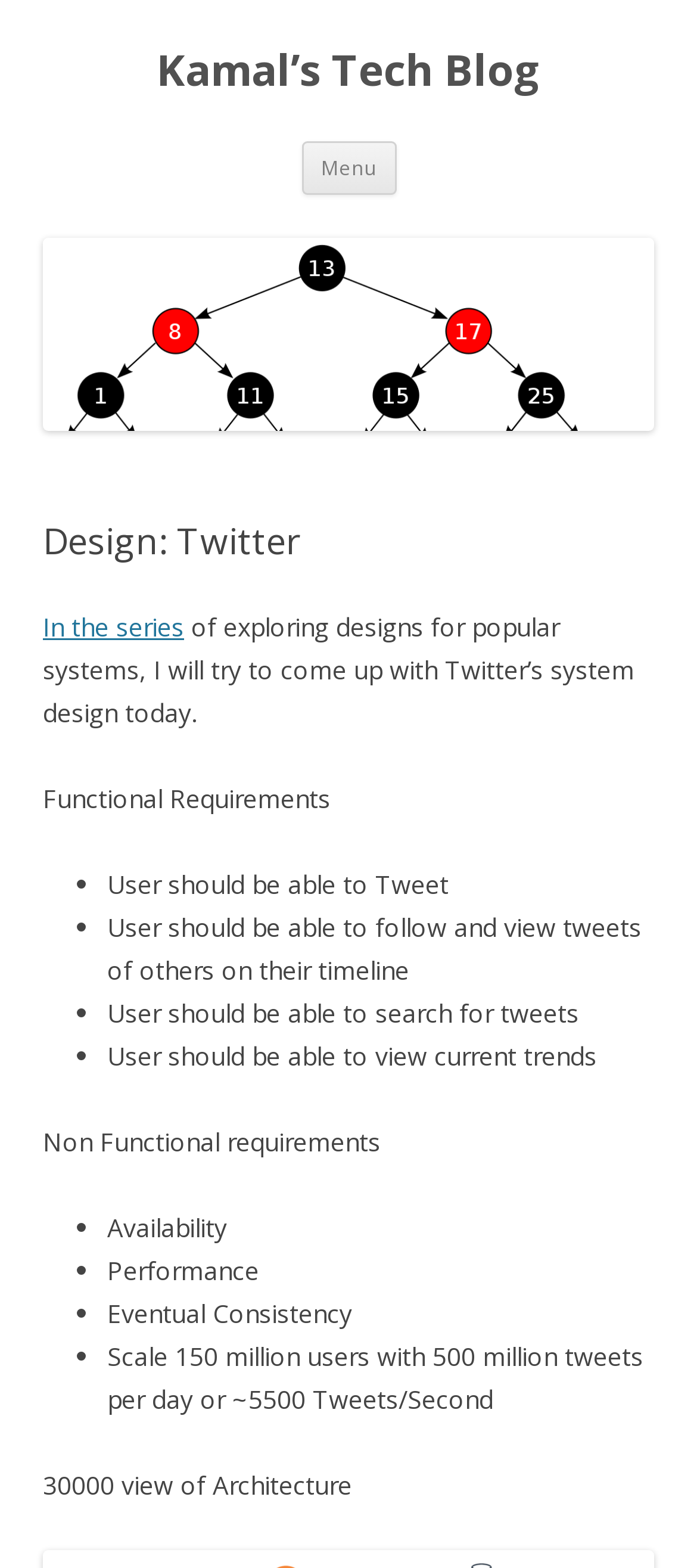Using the description "Menu", locate and provide the bounding box of the UI element.

[0.432, 0.09, 0.568, 0.124]